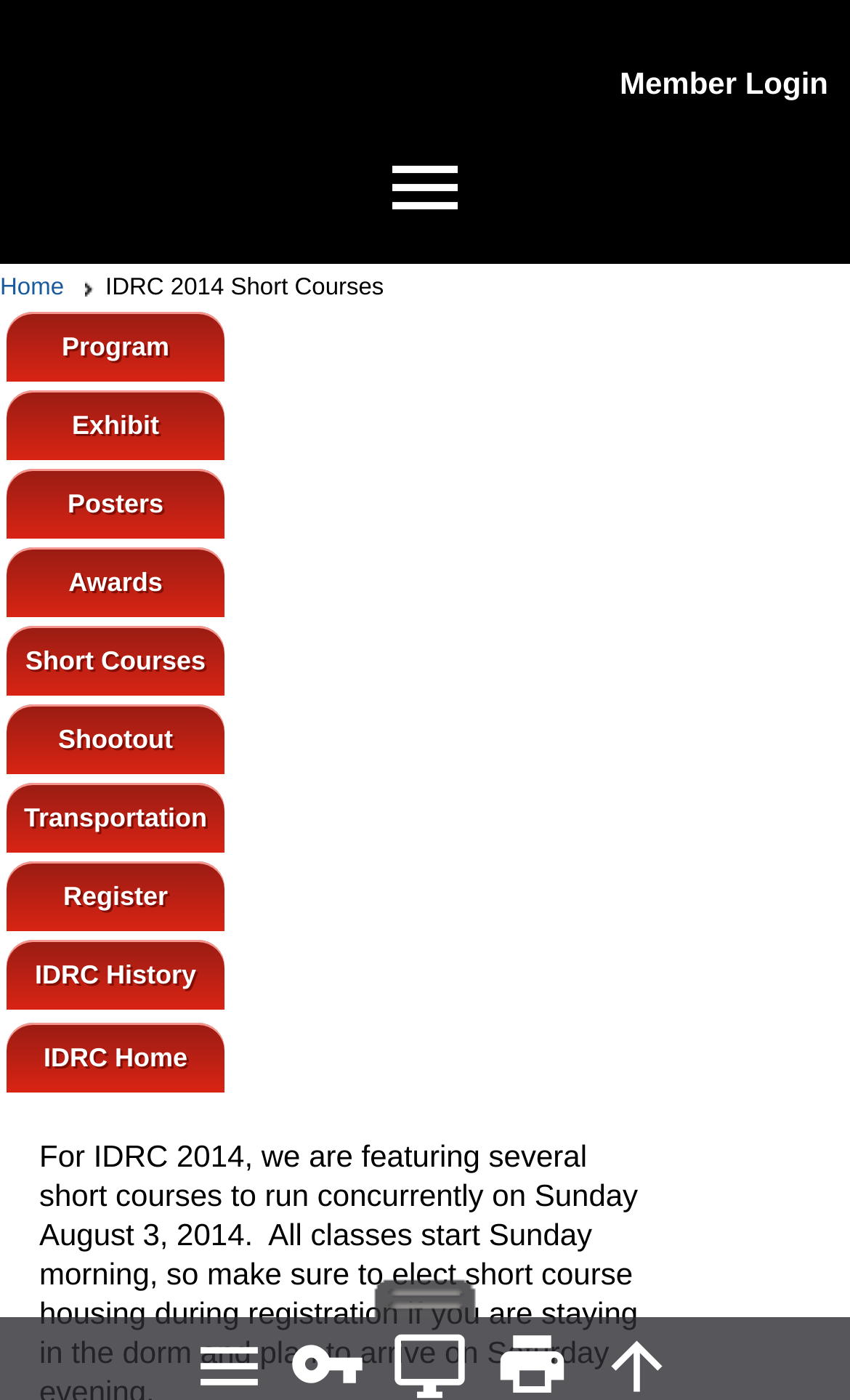Please identify the bounding box coordinates of the region to click in order to complete the task: "Click Register". The coordinates must be four float numbers between 0 and 1, specified as [left, top, right, bottom].

[0.008, 0.615, 0.264, 0.665]